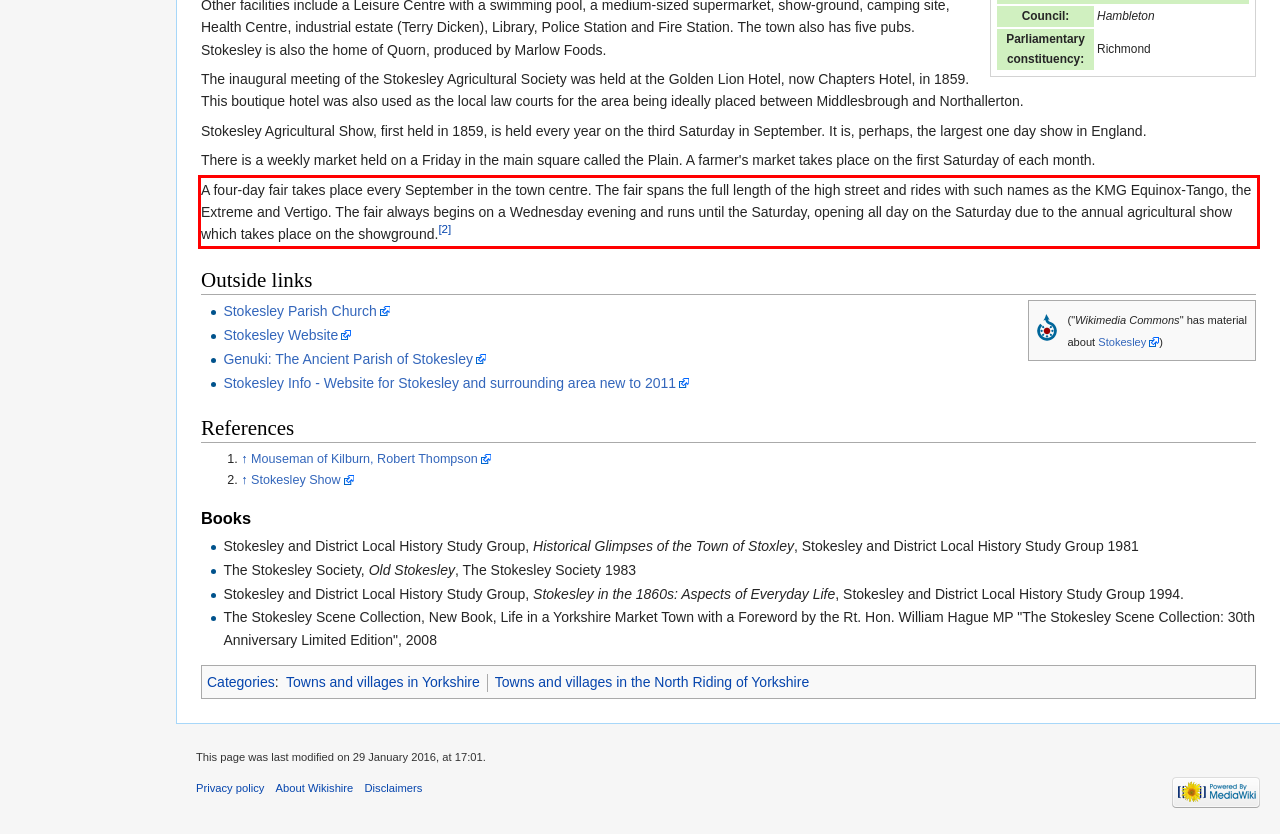Your task is to recognize and extract the text content from the UI element enclosed in the red bounding box on the webpage screenshot.

A four-day fair takes place every September in the town centre. The fair spans the full length of the high street and rides with such names as the KMG Equinox-Tango, the Extreme and Vertigo. The fair always begins on a Wednesday evening and runs until the Saturday, opening all day on the Saturday due to the annual agricultural show which takes place on the showground.[2]